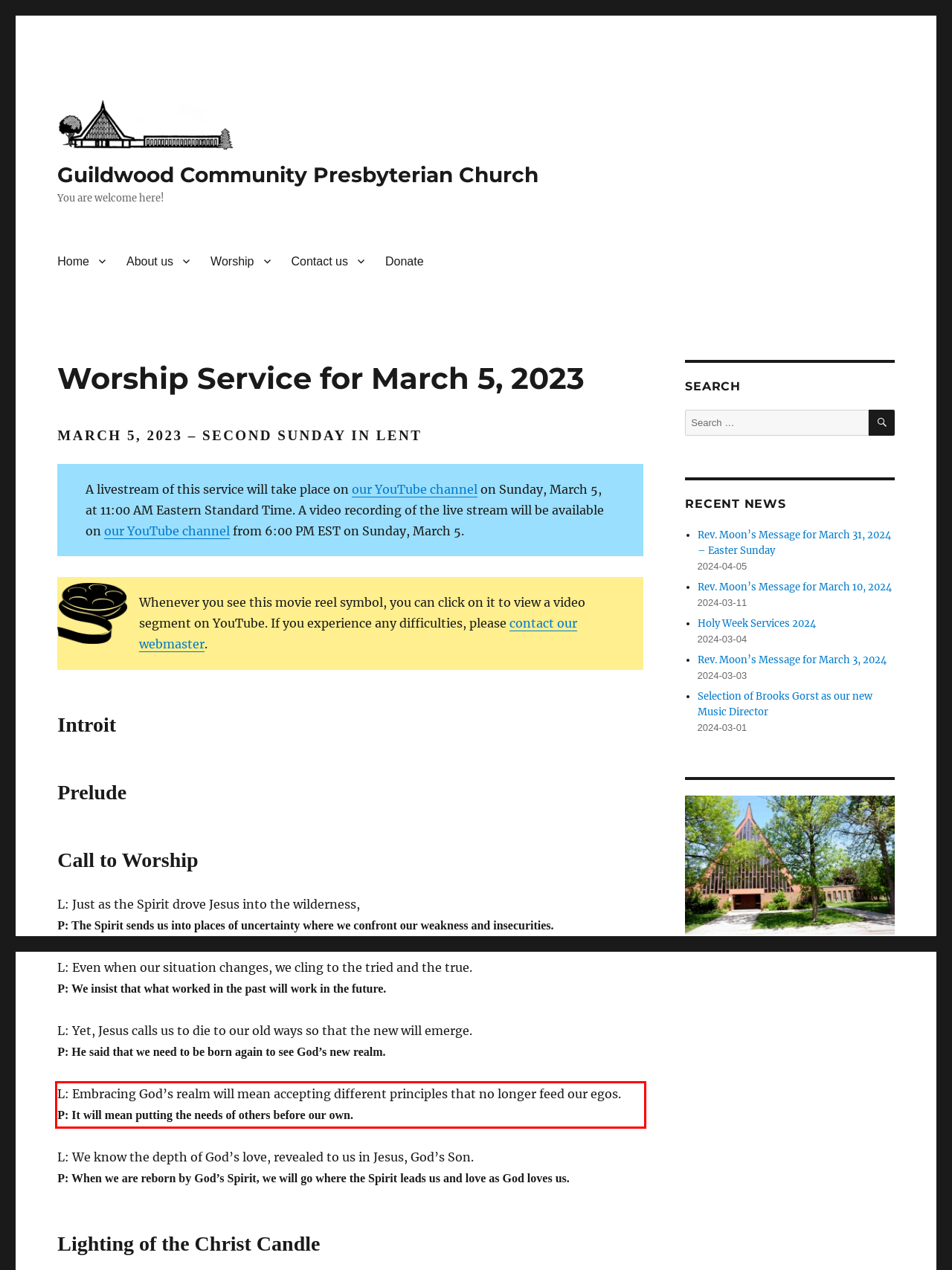Please perform OCR on the text content within the red bounding box that is highlighted in the provided webpage screenshot.

L: Embracing God’s realm will mean accepting different principles that no longer feed our egos. P: It will mean putting the needs of others before our own.